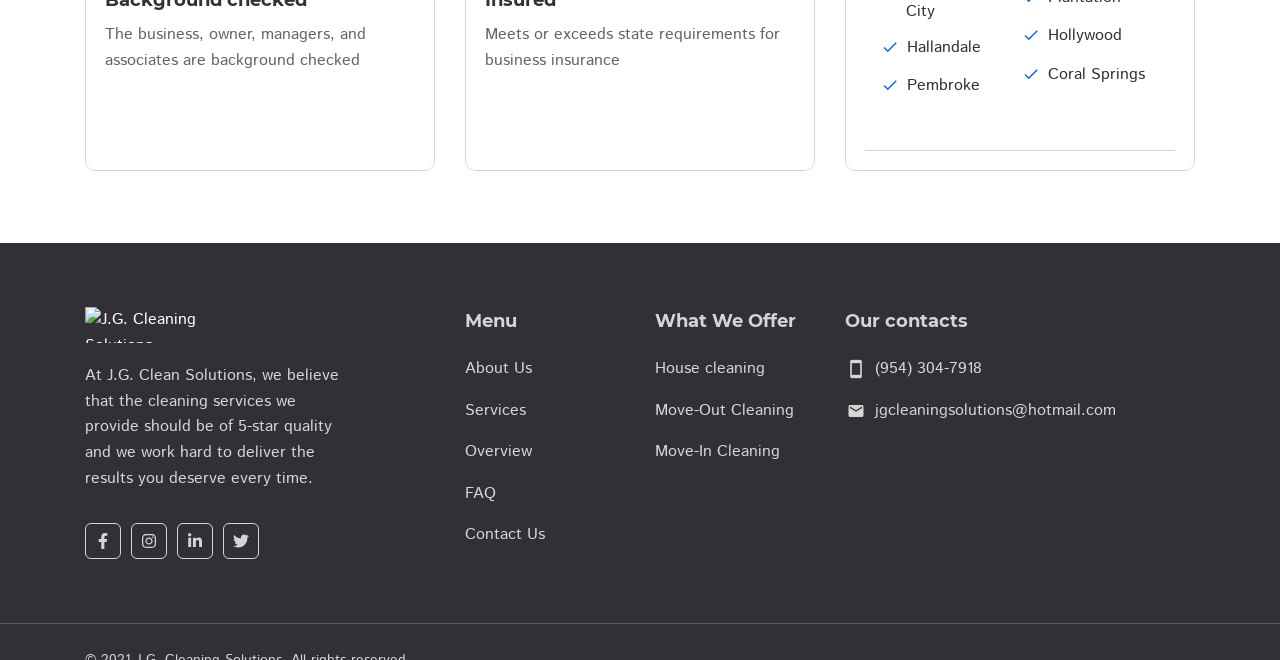What is the phone number of the company?
Respond to the question with a well-detailed and thorough answer.

The phone number can be found in the 'Our contacts' section, along with an image of a smartphone and an email address.